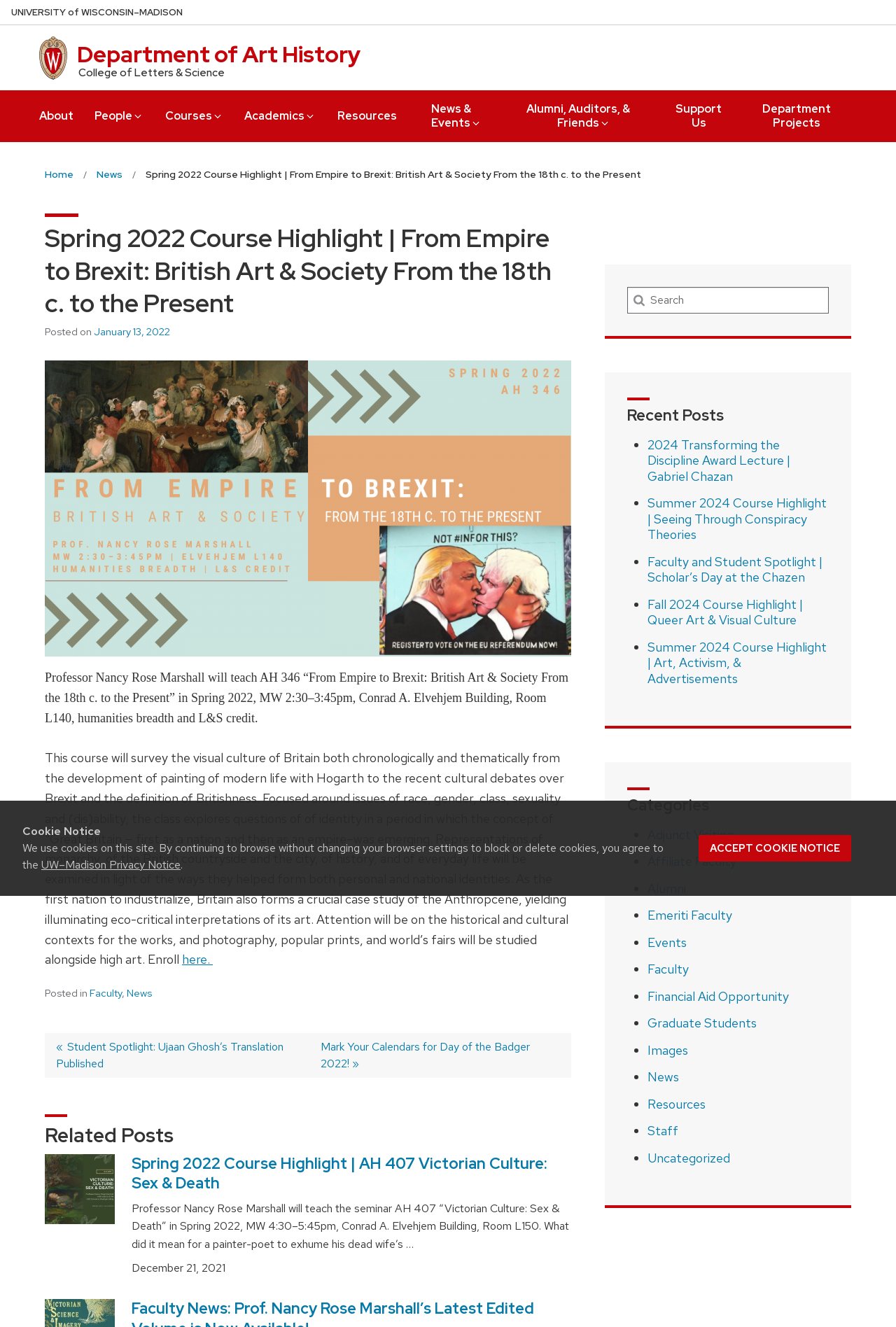Find the bounding box coordinates for the element that must be clicked to complete the instruction: "Click the 'Next post' link". The coordinates should be four float numbers between 0 and 1, indicated as [left, top, right, bottom].

[0.358, 0.783, 0.592, 0.807]